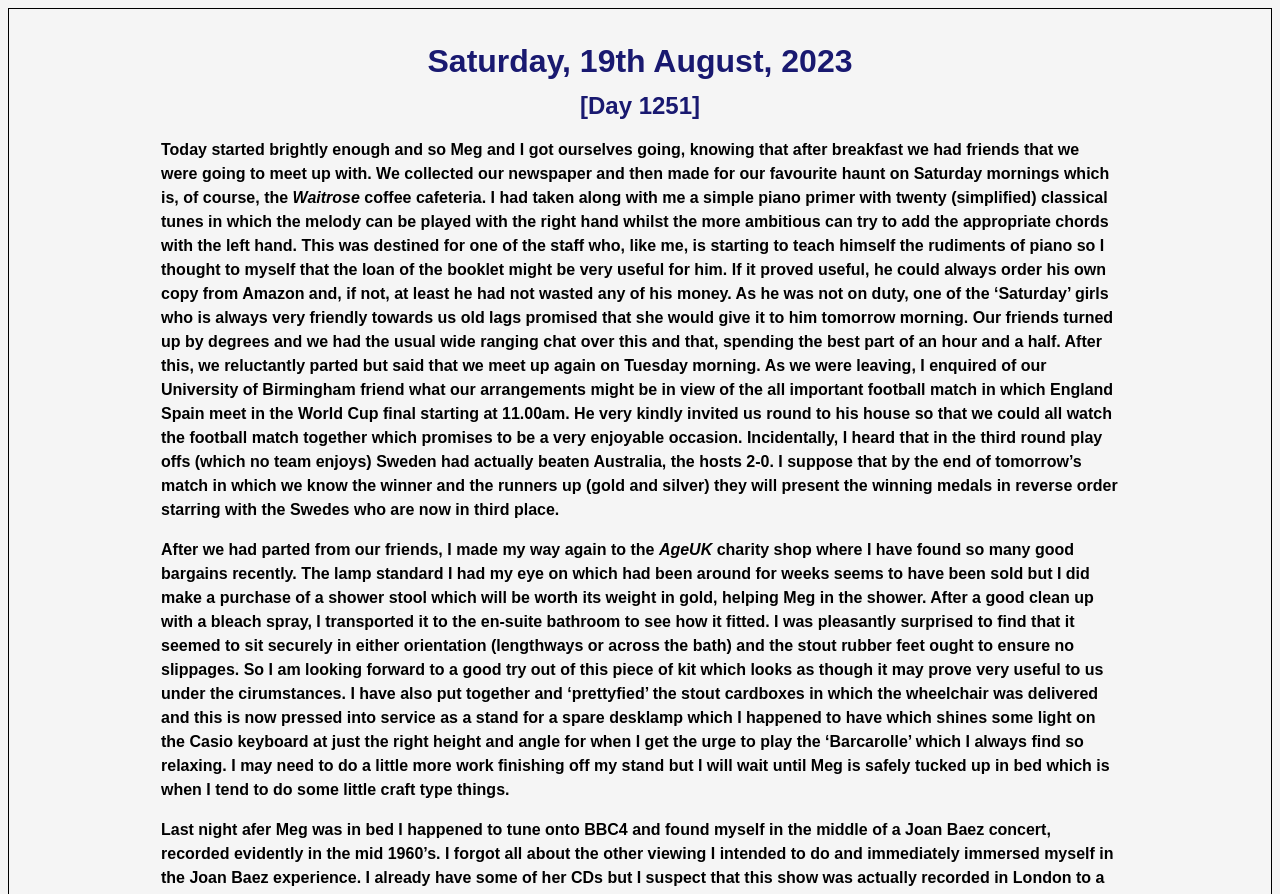What did the author purchase from the AgeUK charity shop?
Please respond to the question with a detailed and thorough explanation.

The author visited the AgeUK charity shop and purchased a shower stool, which they believe will be very useful for Meg in the shower.